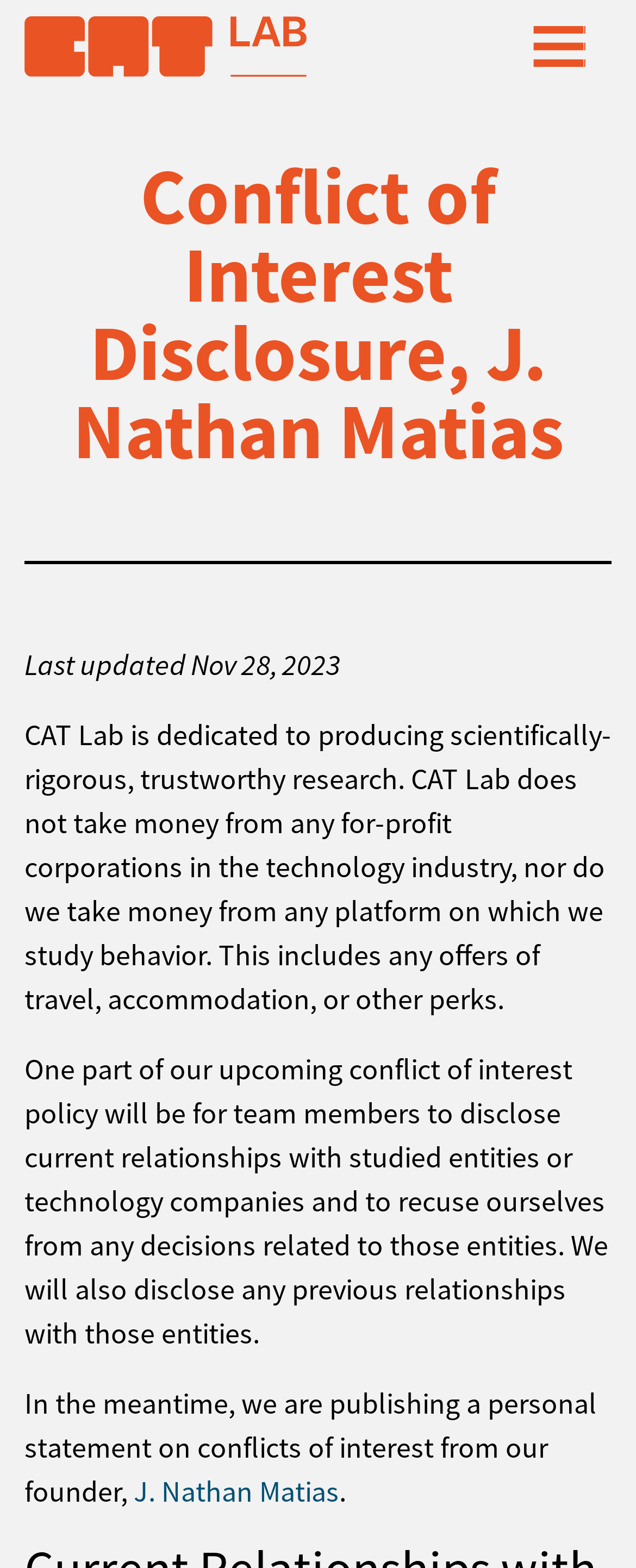Look at the image and give a detailed response to the following question: What is the name of the lab?

The name of the lab can be found in the link element with the text 'CAT Lab' at the top of the page, which suggests that it is the title or name of the lab.